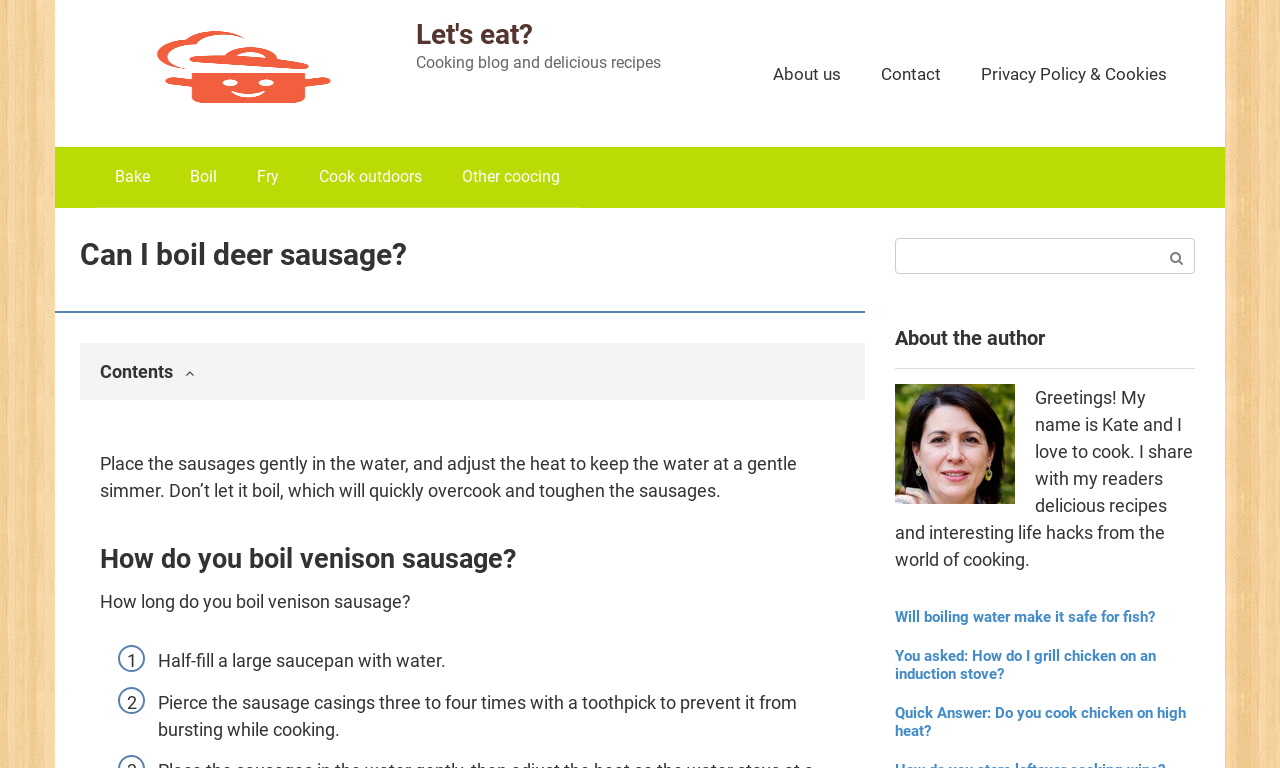What is the function of the search bar?
Refer to the image and provide a one-word or short phrase answer.

Search recipes